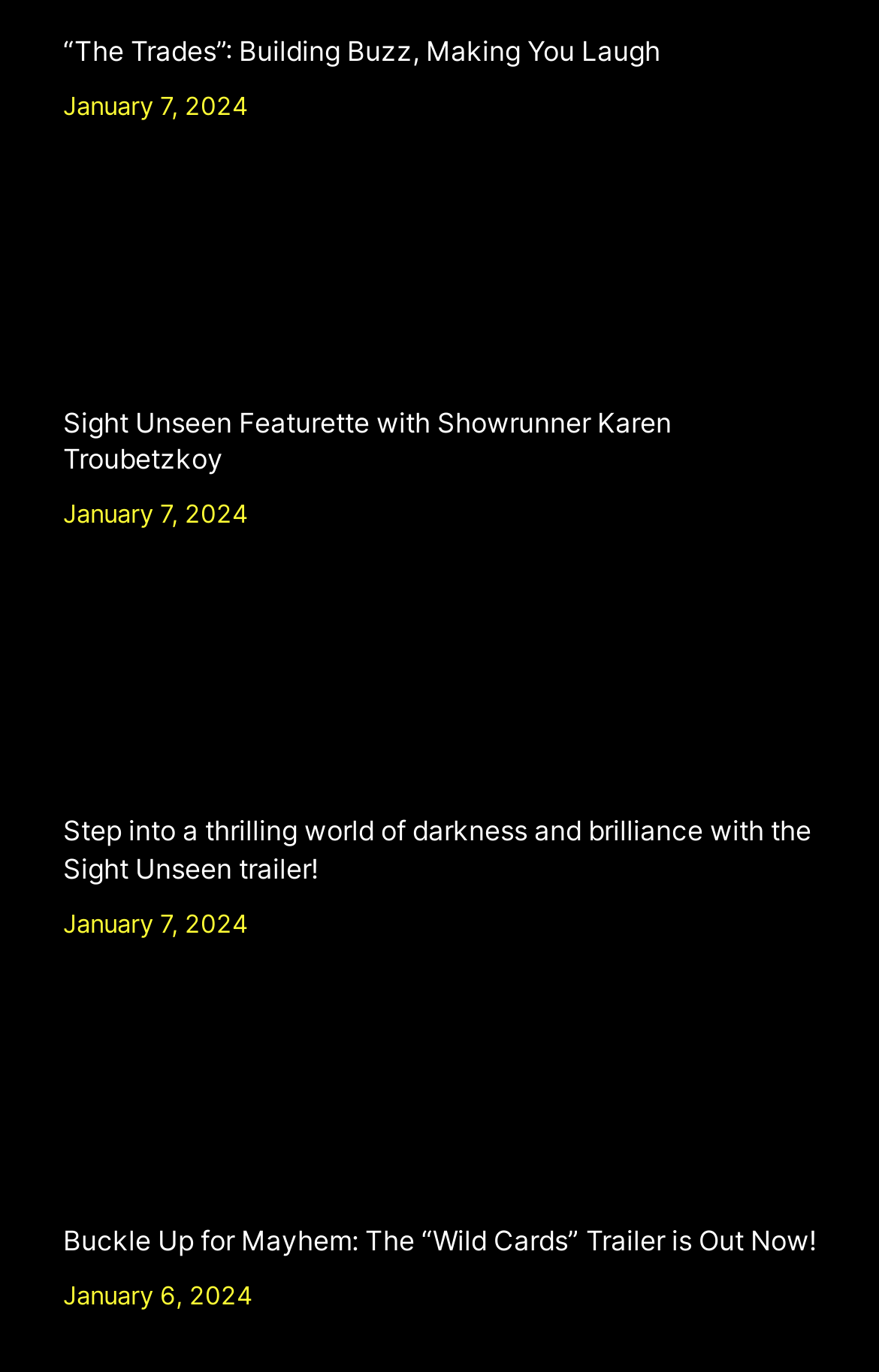What is the title of the last article?
Answer with a single word or phrase, using the screenshot for reference.

Buckle Up for Mayhem: The “Wild Cards” Trailer is Out Now!